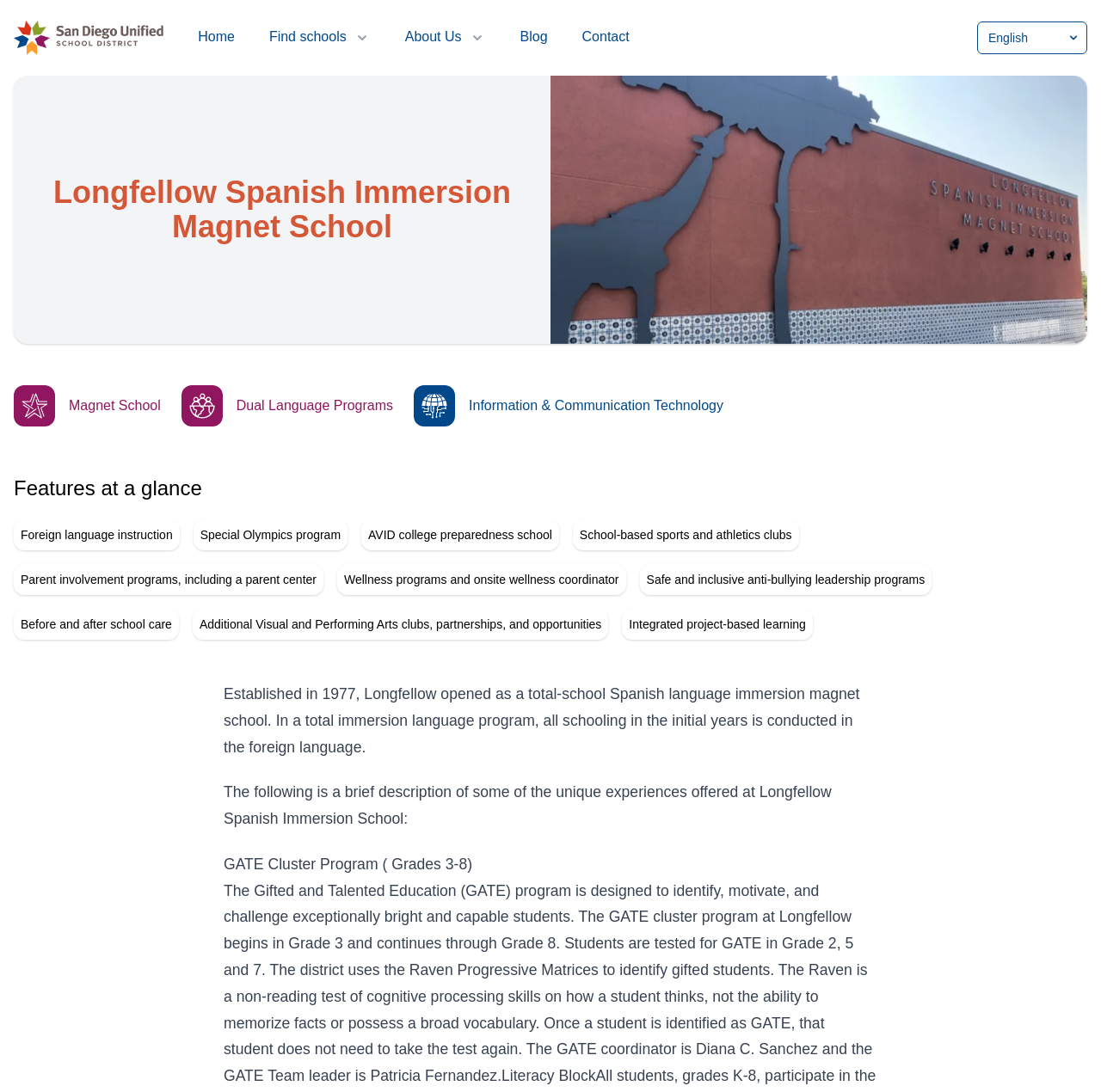Identify and provide the main heading of the webpage.

Longfellow Spanish Immersion Magnet School